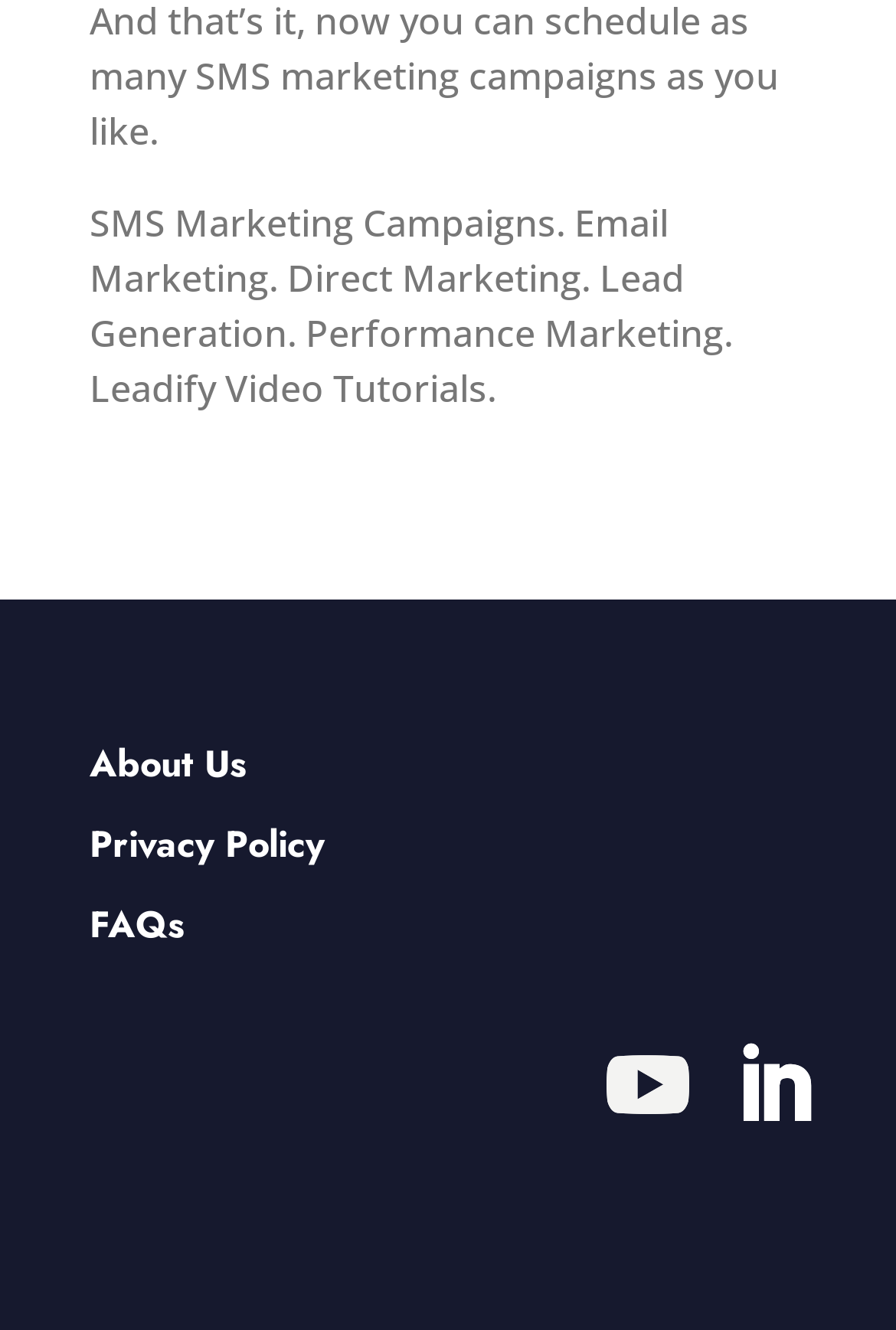Using the given description, provide the bounding box coordinates formatted as (top-left x, top-left y, bottom-right x, bottom-right y), with all values being floating point numbers between 0 and 1. Description: Privacy Policy

[0.1, 0.616, 0.362, 0.655]